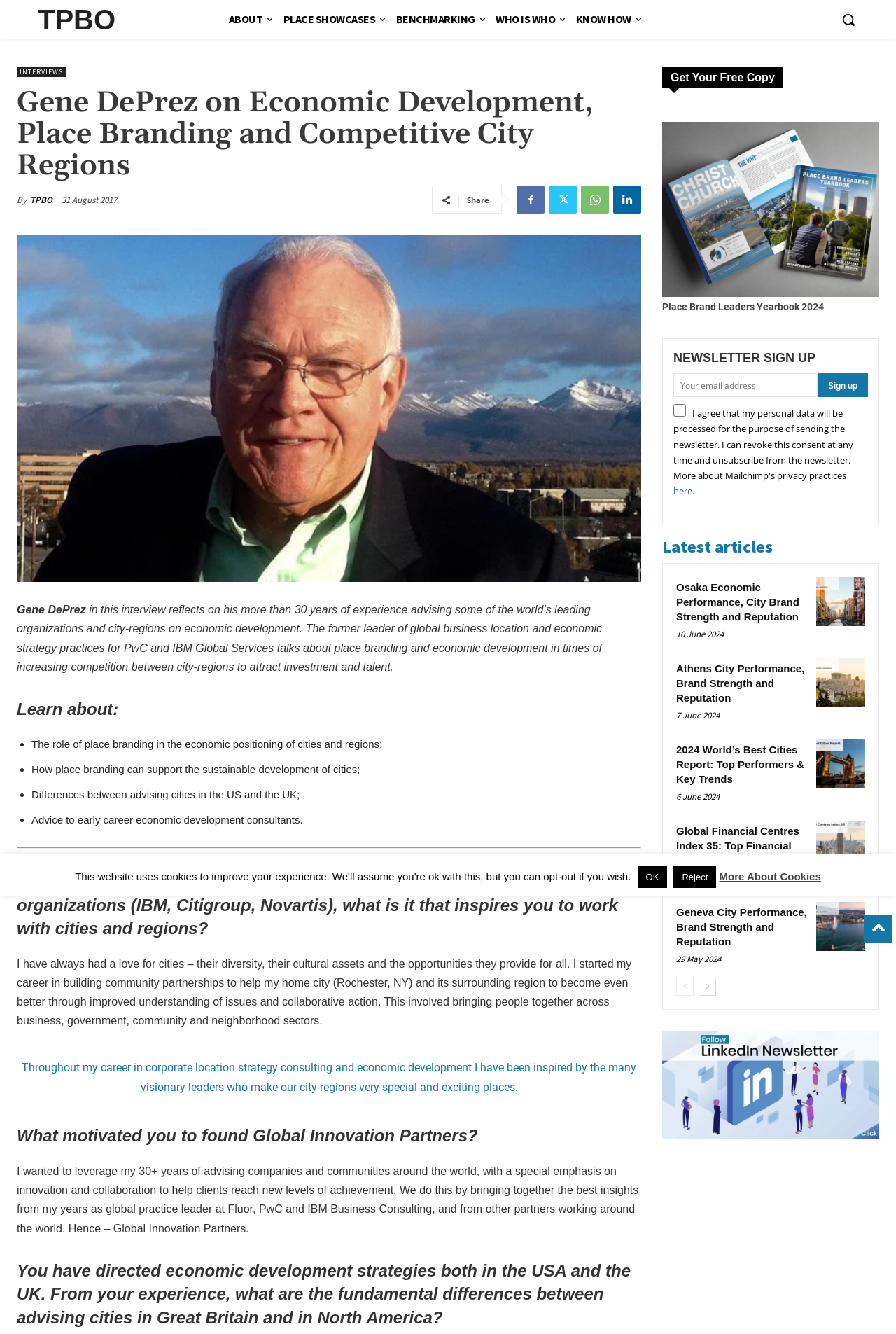Show the bounding box coordinates for the element that needs to be clicked to execute the following instruction: "Search for a job". Provide the coordinates in the form of four float numbers between 0 and 1, i.e., [left, top, right, bottom].

None